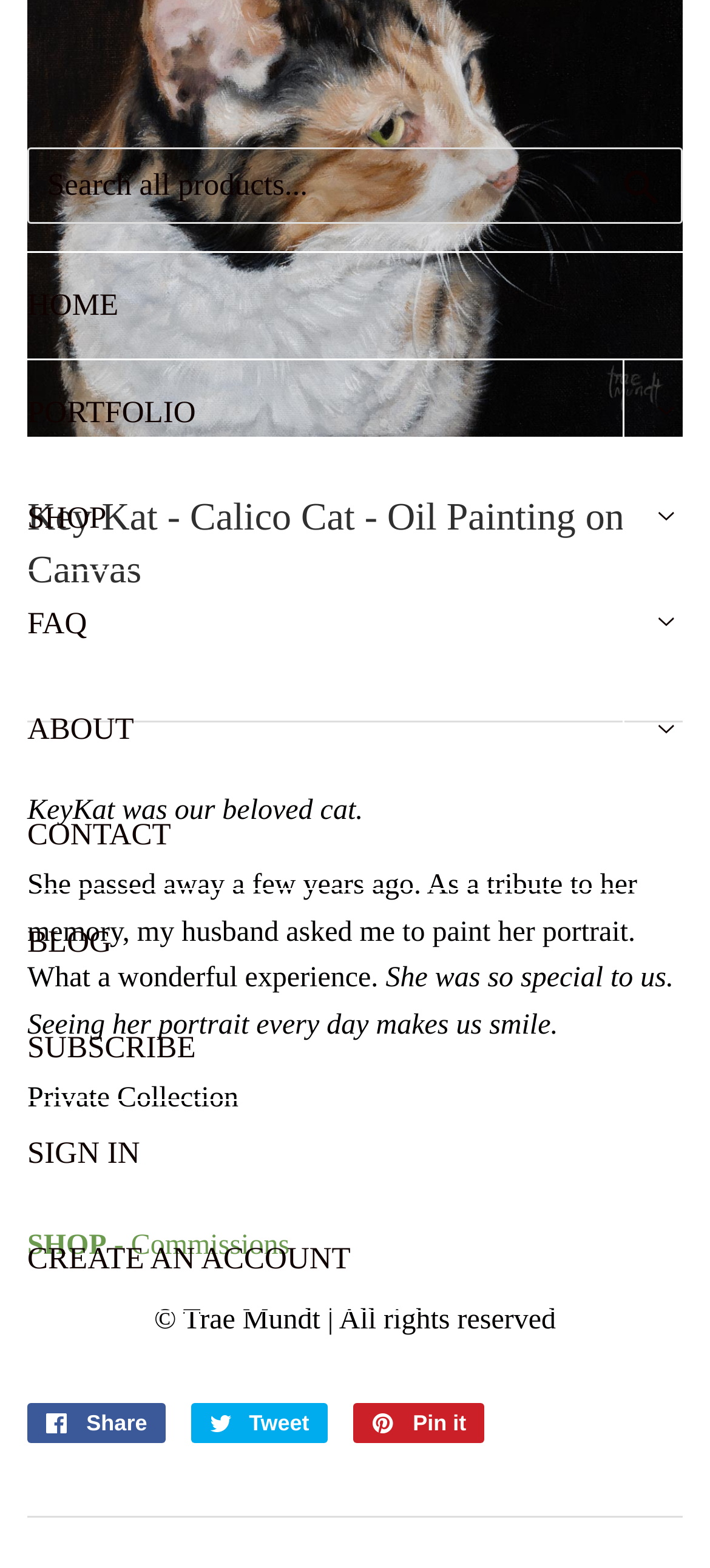Identify the bounding box for the UI element described as: "Portfolio". Ensure the coordinates are four float numbers between 0 and 1, formatted as [left, top, right, bottom].

[0.0, 0.229, 0.877, 0.296]